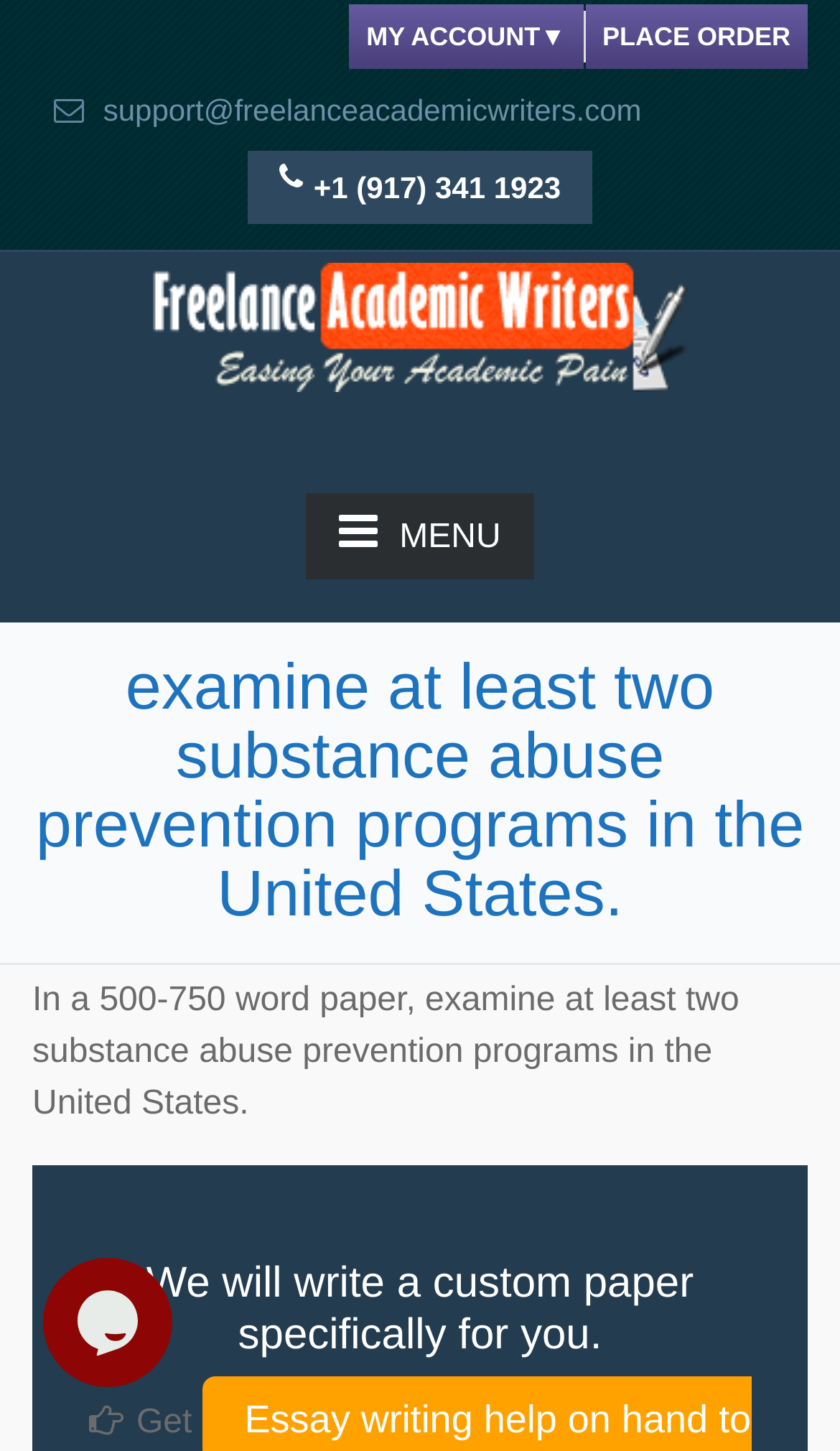Give a one-word or short-phrase answer to the following question: 
Is there a chat widget available?

Yes